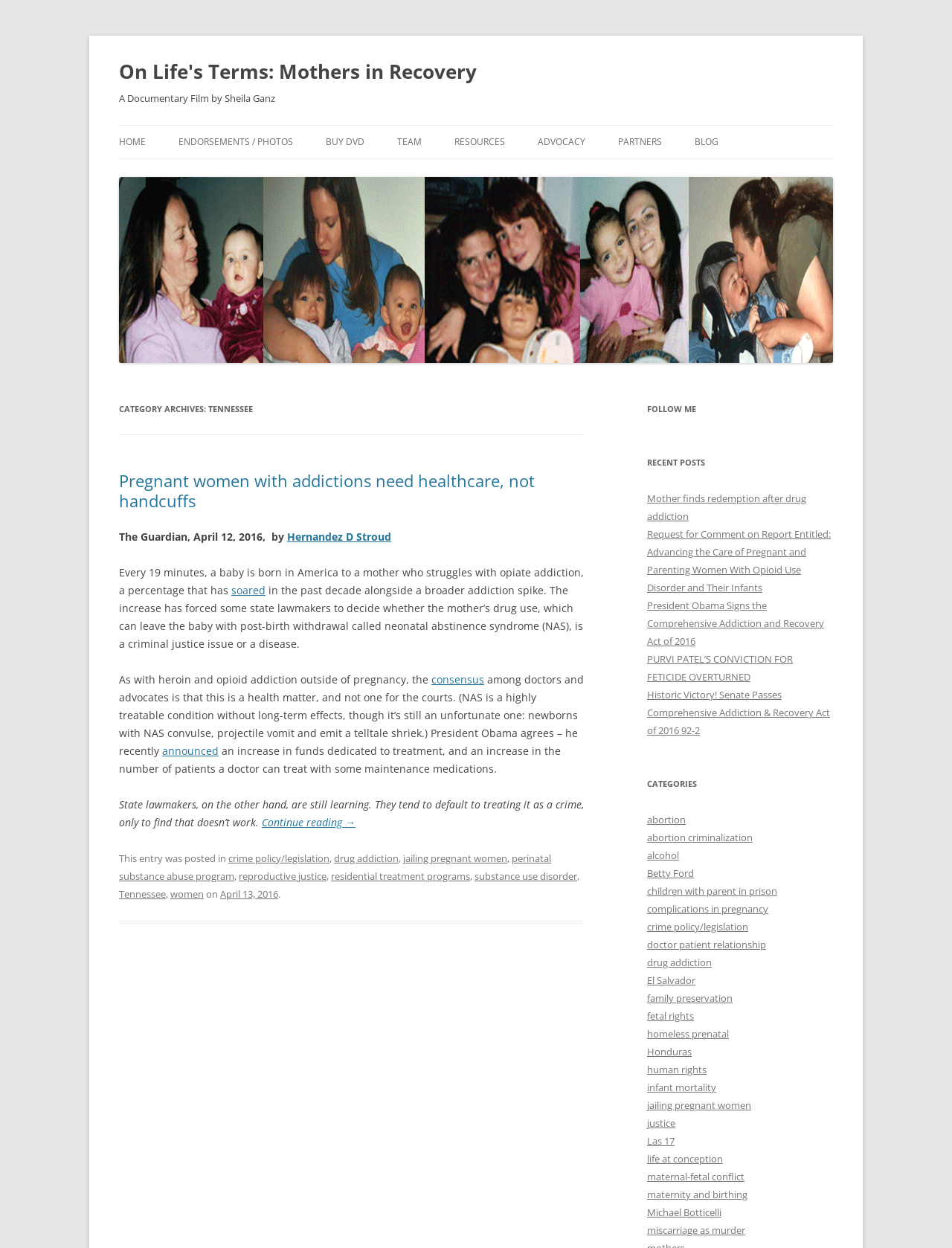Find the bounding box coordinates of the element to click in order to complete the given instruction: "Read the article 'Pregnant women with addictions need healthcare, not handcuffs'."

[0.125, 0.376, 0.562, 0.41]